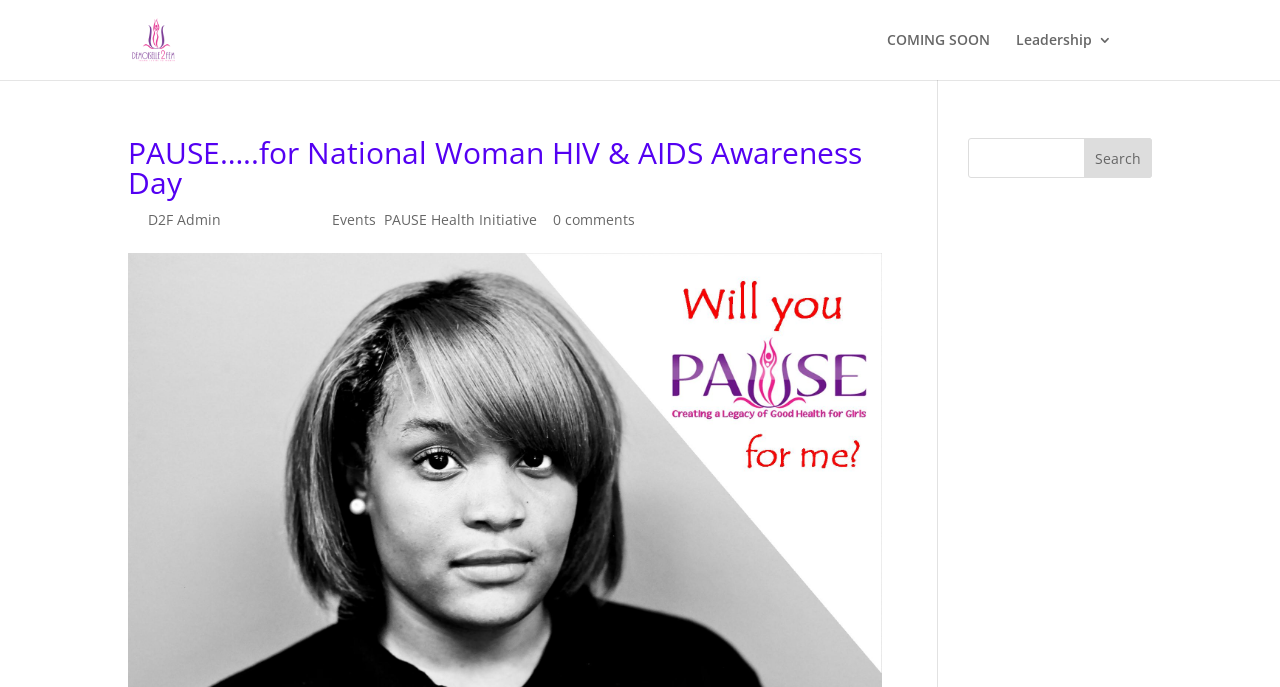Please provide a brief answer to the following inquiry using a single word or phrase:
What is the date of the post?

Mar 1, 2013